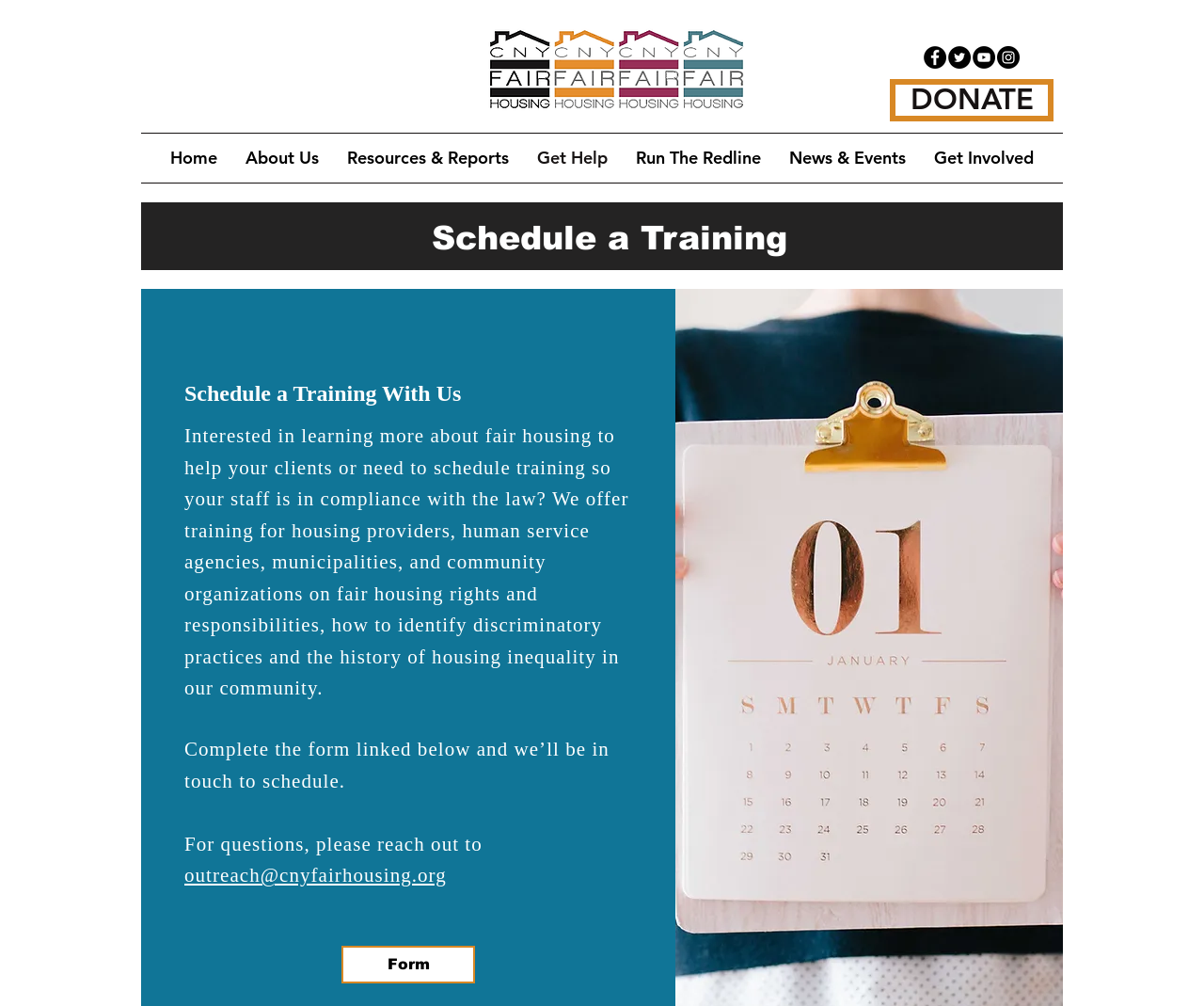Please identify the bounding box coordinates of the clickable region that I should interact with to perform the following instruction: "Click the Home link". The coordinates should be expressed as four float numbers between 0 and 1, i.e., [left, top, right, bottom].

[0.13, 0.133, 0.192, 0.181]